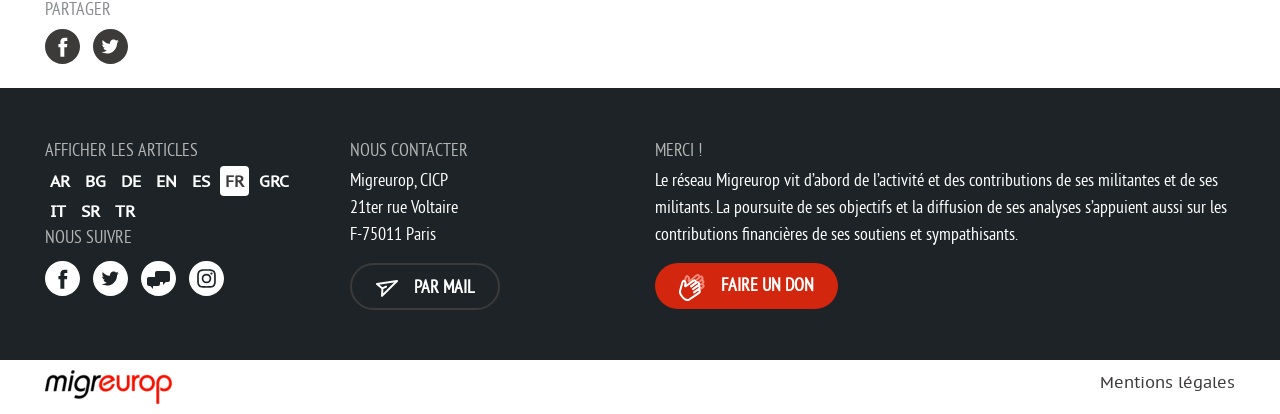Identify the bounding box for the described UI element. Provide the coordinates in (top-left x, top-left y, bottom-right x, bottom-right y) format with values ranging from 0 to 1: A WordPress Commenter

None